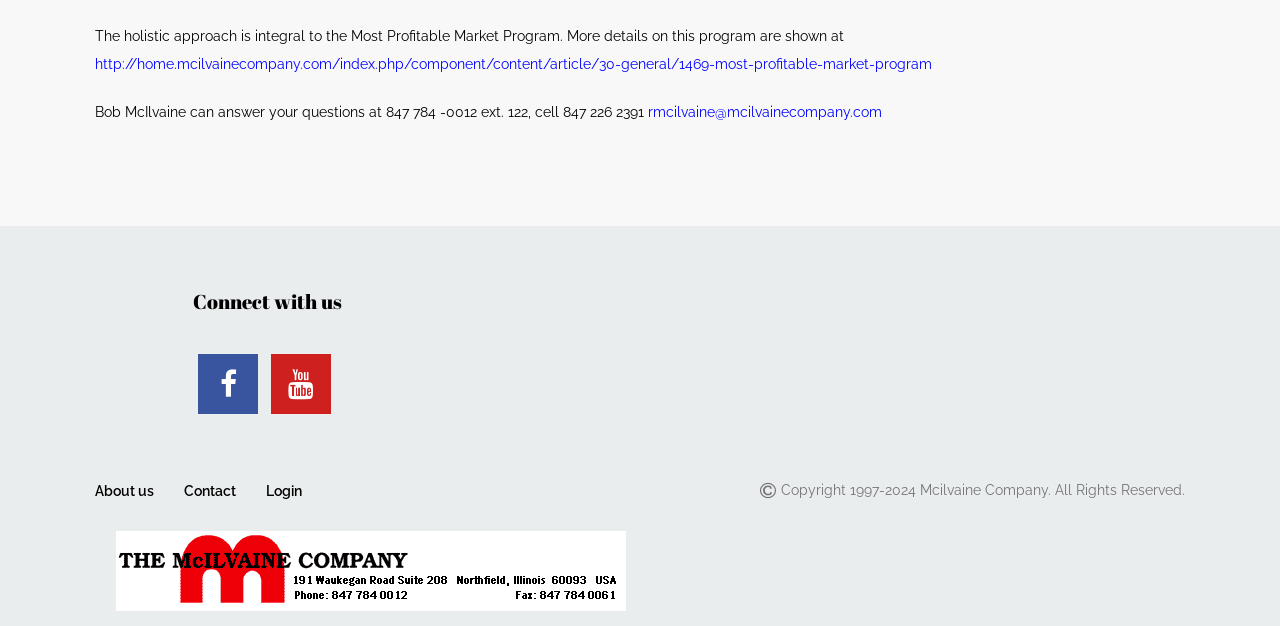What is the copyright year range of Mcilvaine Company?
Answer with a single word or short phrase according to what you see in the image.

1997-2024